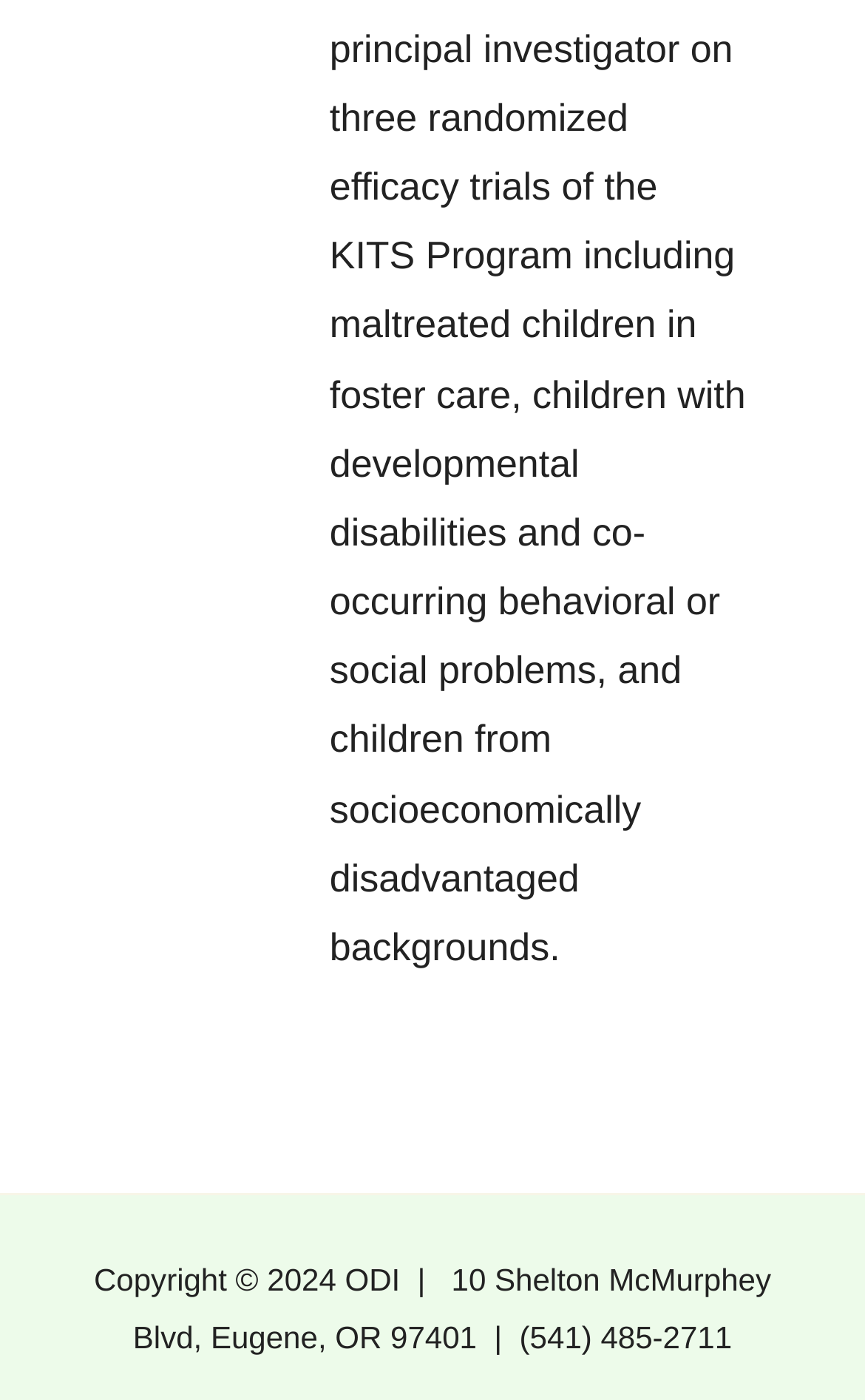Identify the bounding box of the HTML element described as: "(541) 485-2711".

[0.601, 0.943, 0.846, 0.968]